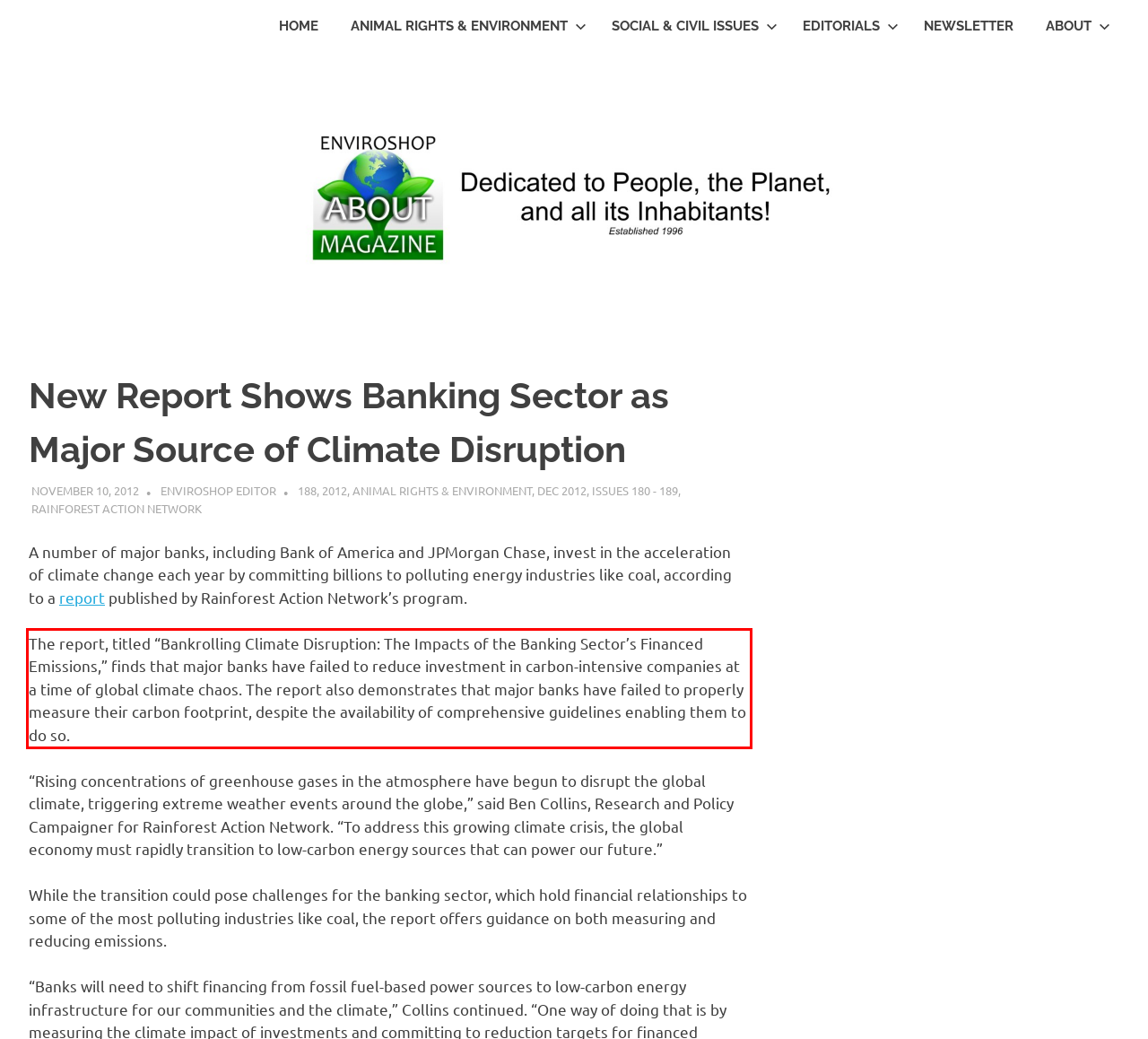Examine the screenshot of the webpage, locate the red bounding box, and generate the text contained within it.

The report, titled “Bankrolling Climate Disruption: The Impacts of the Banking Sector’s Financed Emissions,” finds that major banks have failed to reduce investment in carbon-intensive companies at a time of global climate chaos. The report also demonstrates that major banks have failed to properly measure their carbon footprint, despite the availability of comprehensive guidelines enabling them to do so.